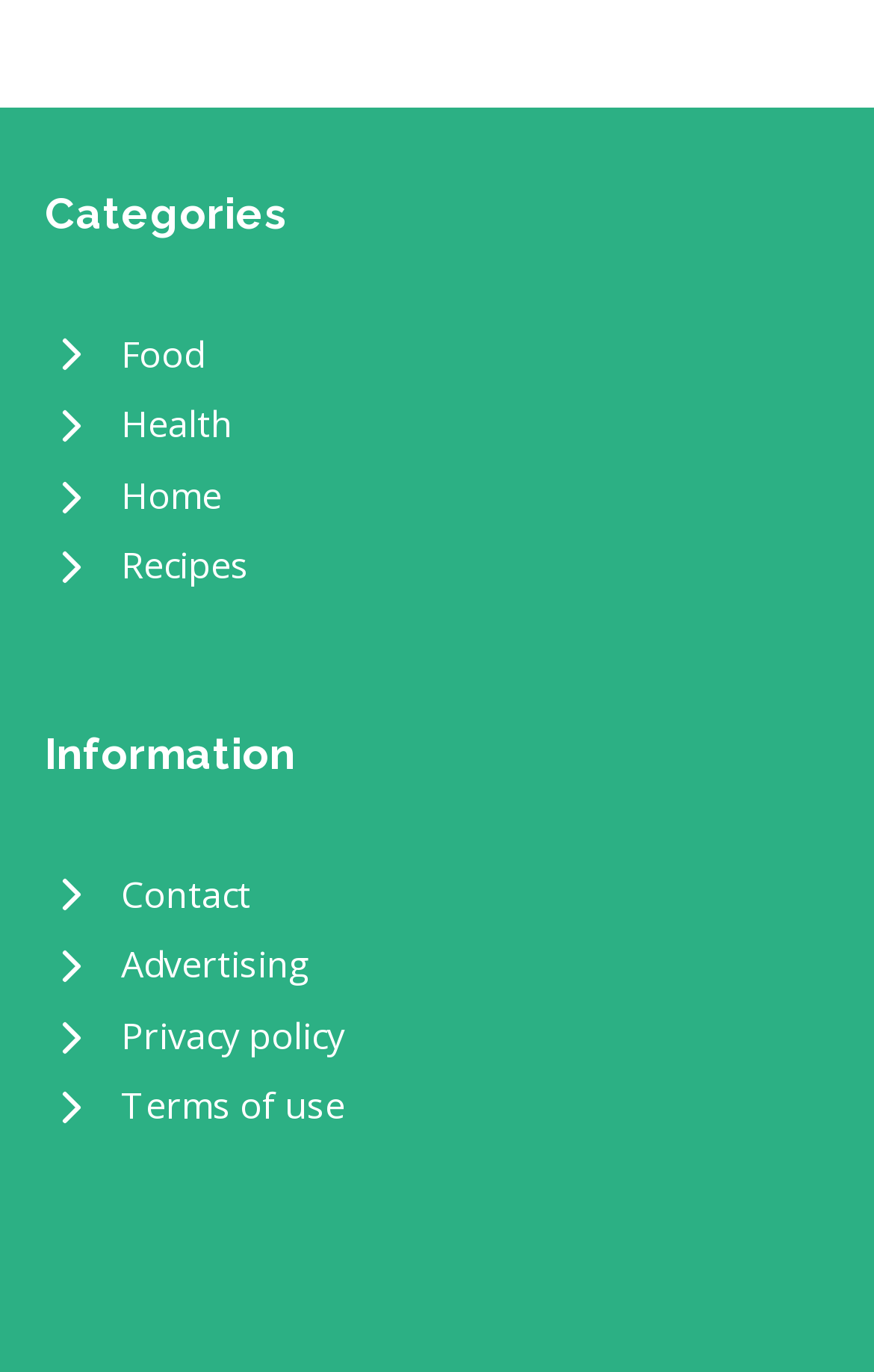Please respond to the question using a single word or phrase:
How many information links are there?

5